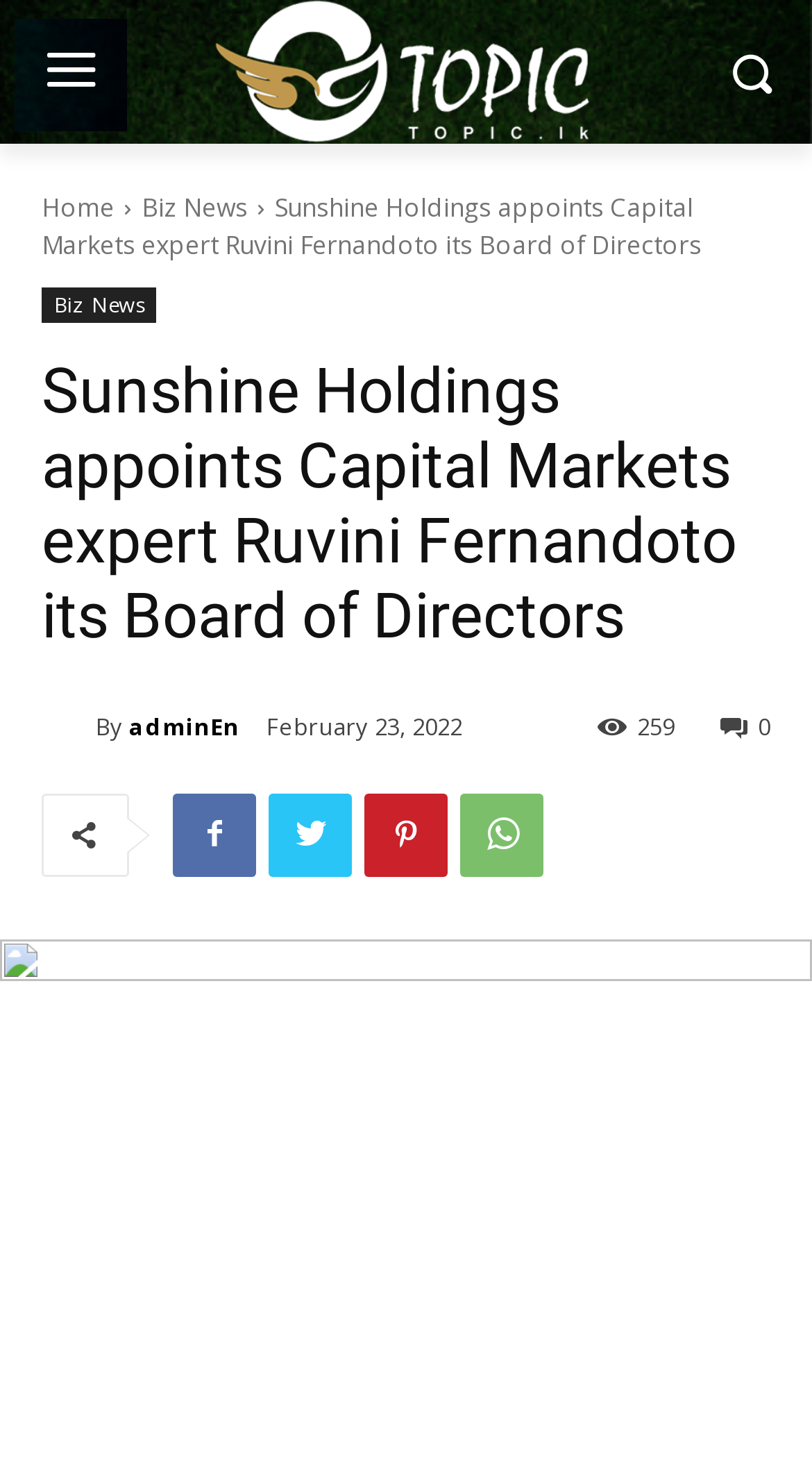Identify and extract the main heading of the webpage.

Sunshine Holdings appoints Capital Markets expert Ruvini Fernandoto its Board of Directors